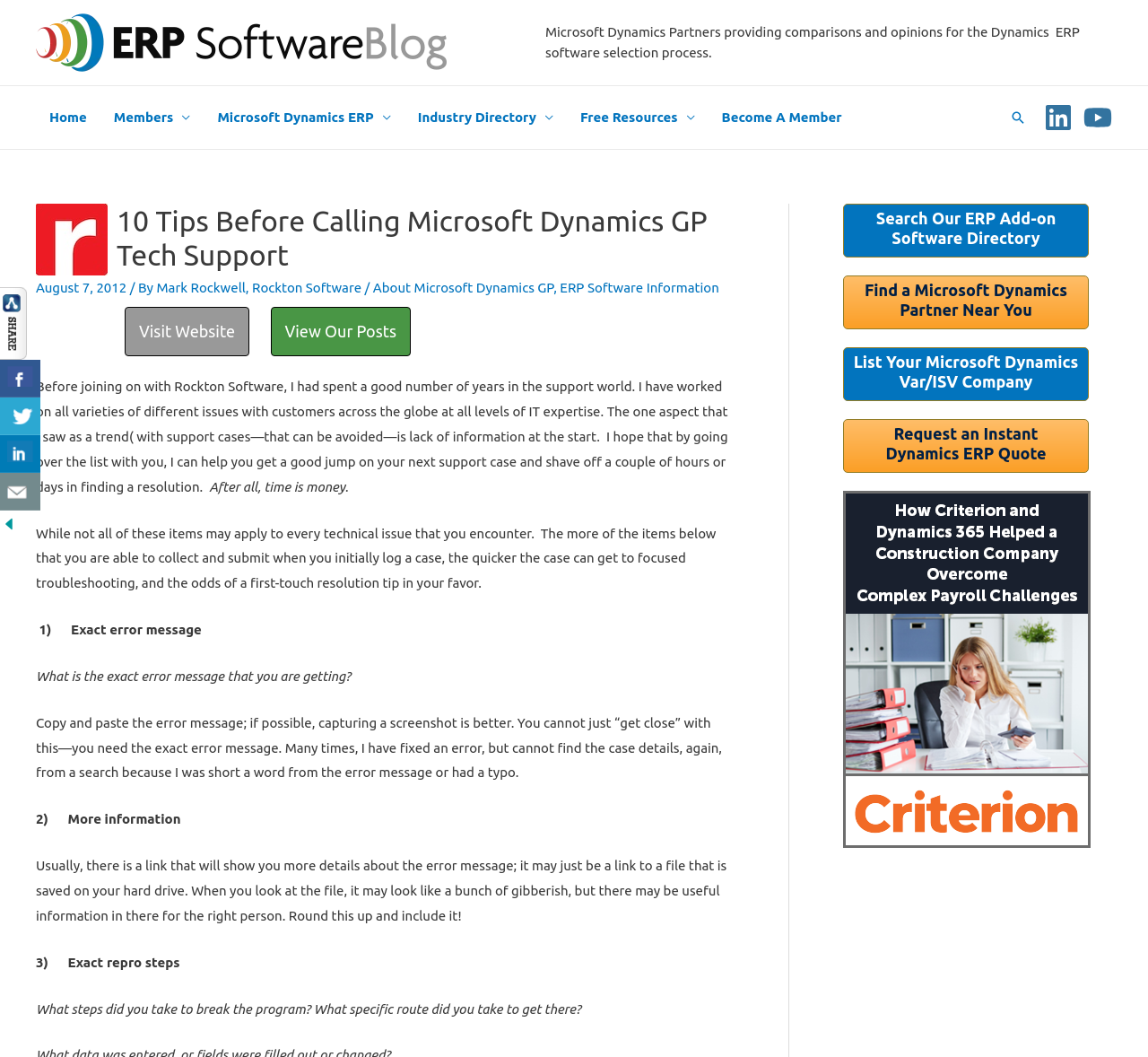Answer the following query concisely with a single word or phrase:
What is the benefit of collecting and submitting more information when logging a case?

Quicker resolution